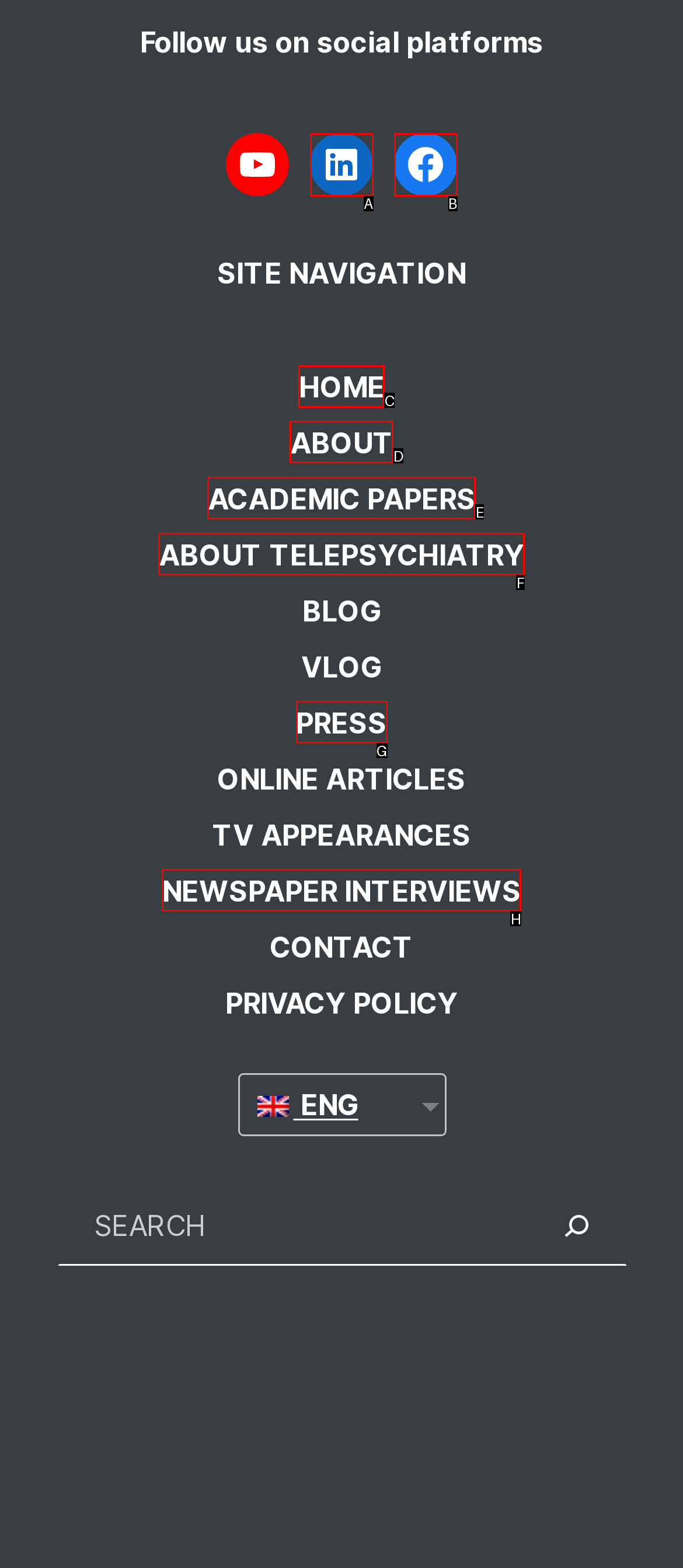What option should I click on to execute the task: Go to HOME page? Give the letter from the available choices.

C